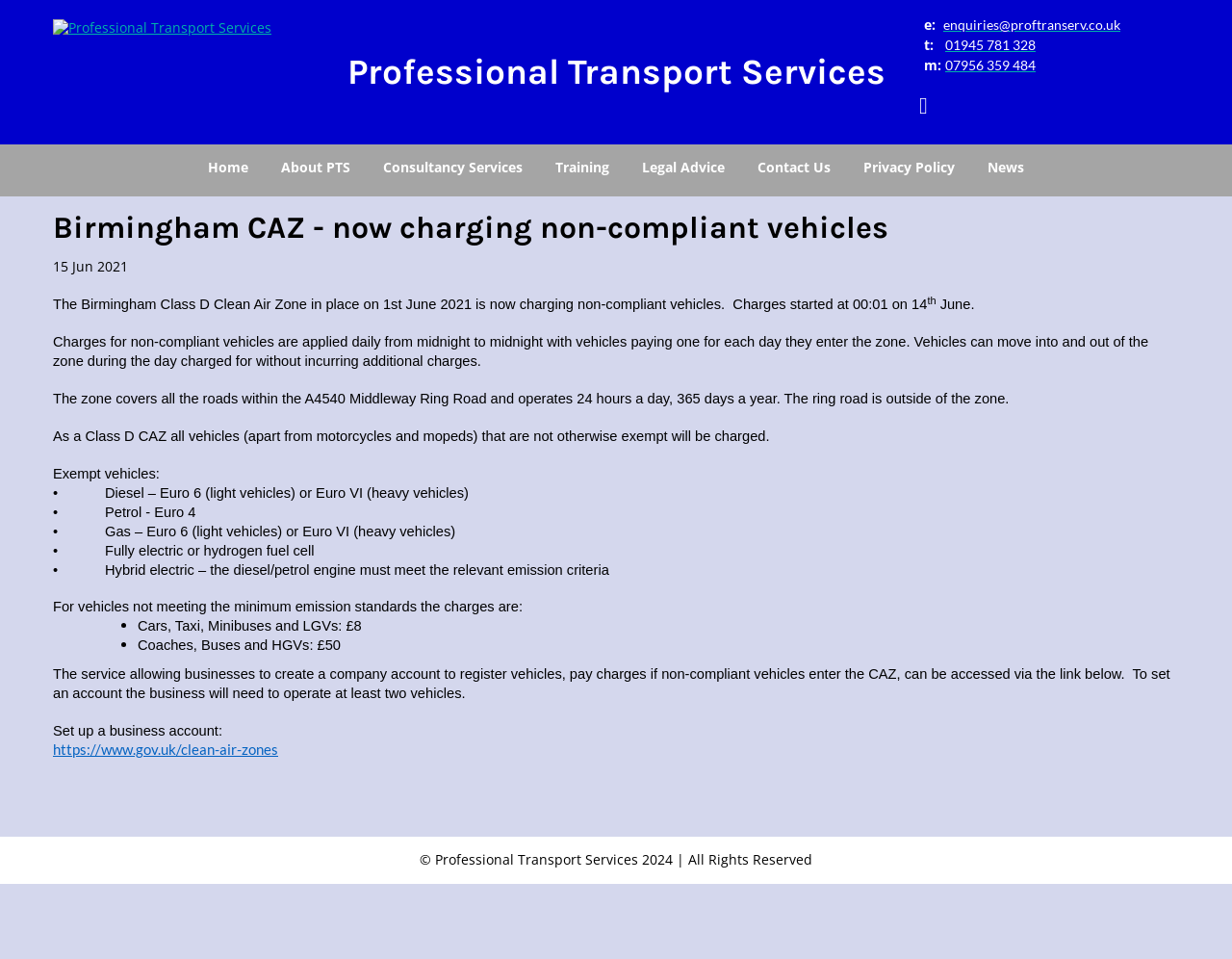Please extract the title of the webpage.

Professional Transport Services